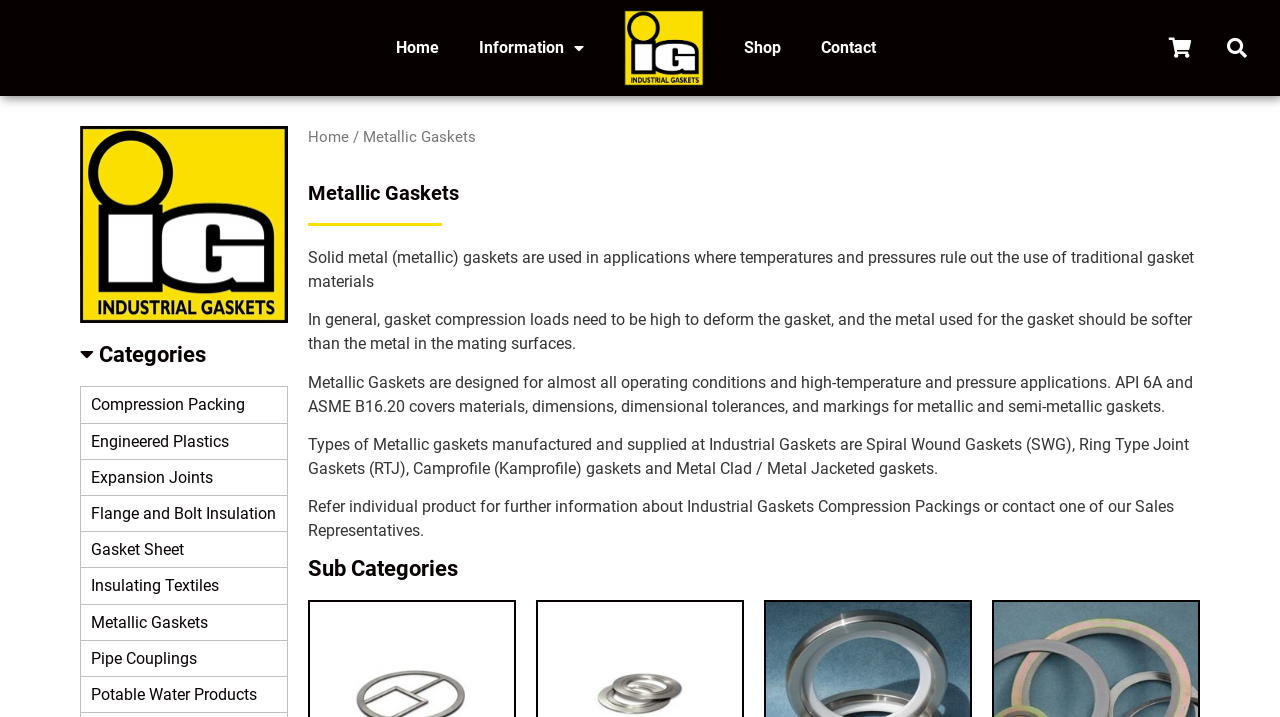Find and indicate the bounding box coordinates of the region you should select to follow the given instruction: "View the Industrial Gaskets logo".

[0.062, 0.176, 0.225, 0.451]